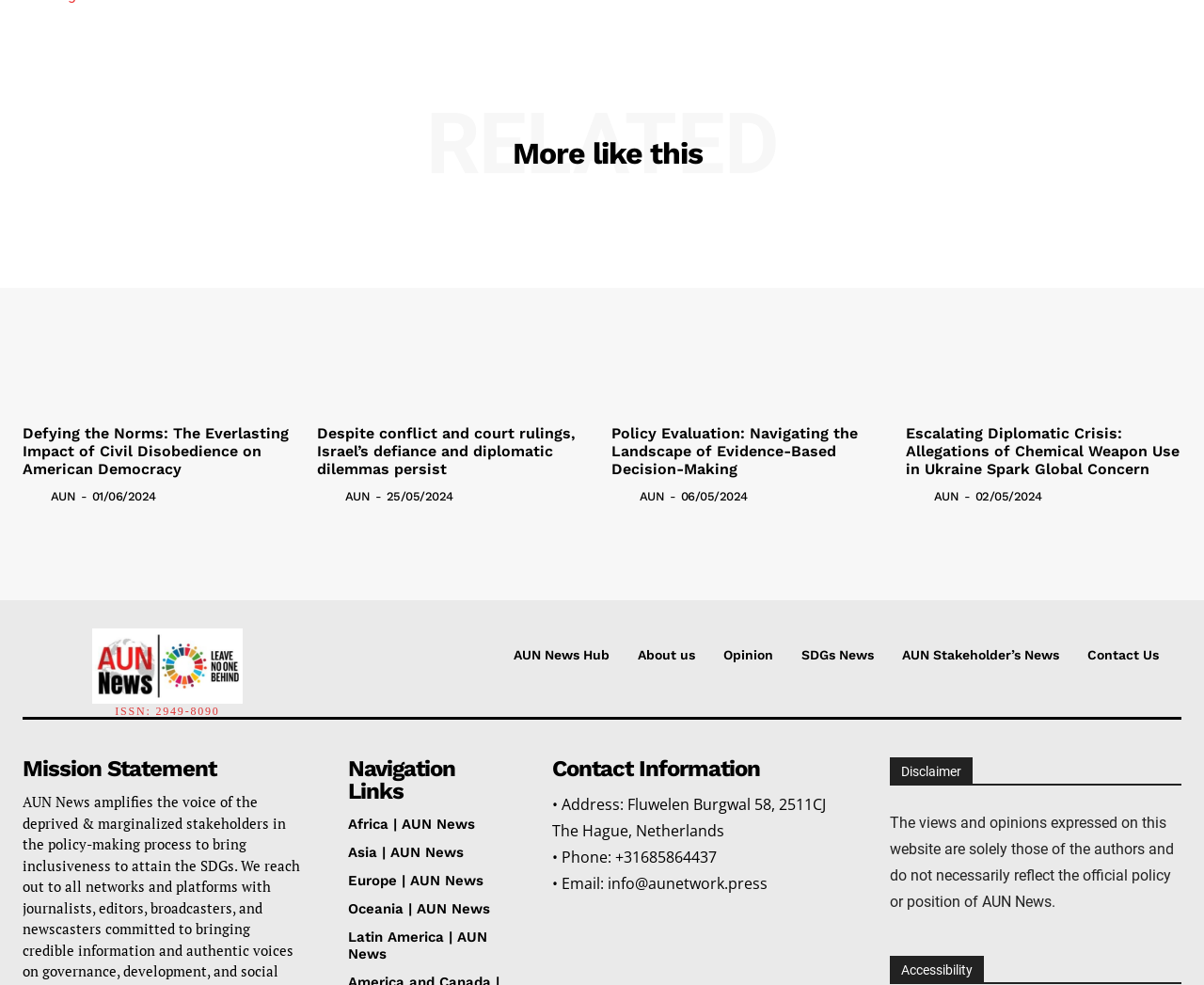What is the topic of the first article?
Craft a detailed and extensive response to the question.

The first article is titled 'Defying the Norms: The Everlasting Impact of Civil Disobedience on American Democracy', which suggests that the topic of the article is civil disobedience and its impact on American democracy.